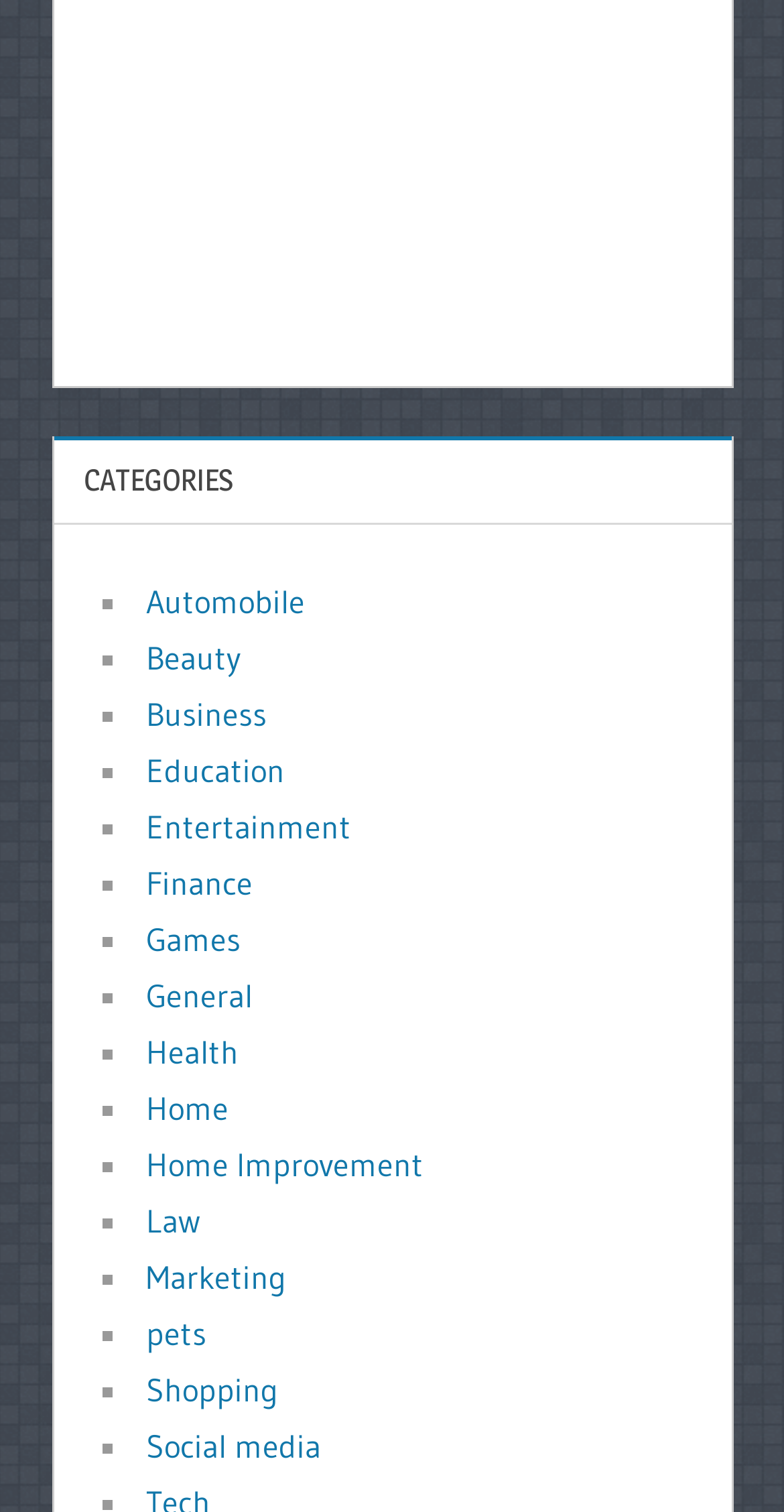Given the description of a UI element: "Finance", identify the bounding box coordinates of the matching element in the webpage screenshot.

[0.186, 0.571, 0.322, 0.597]